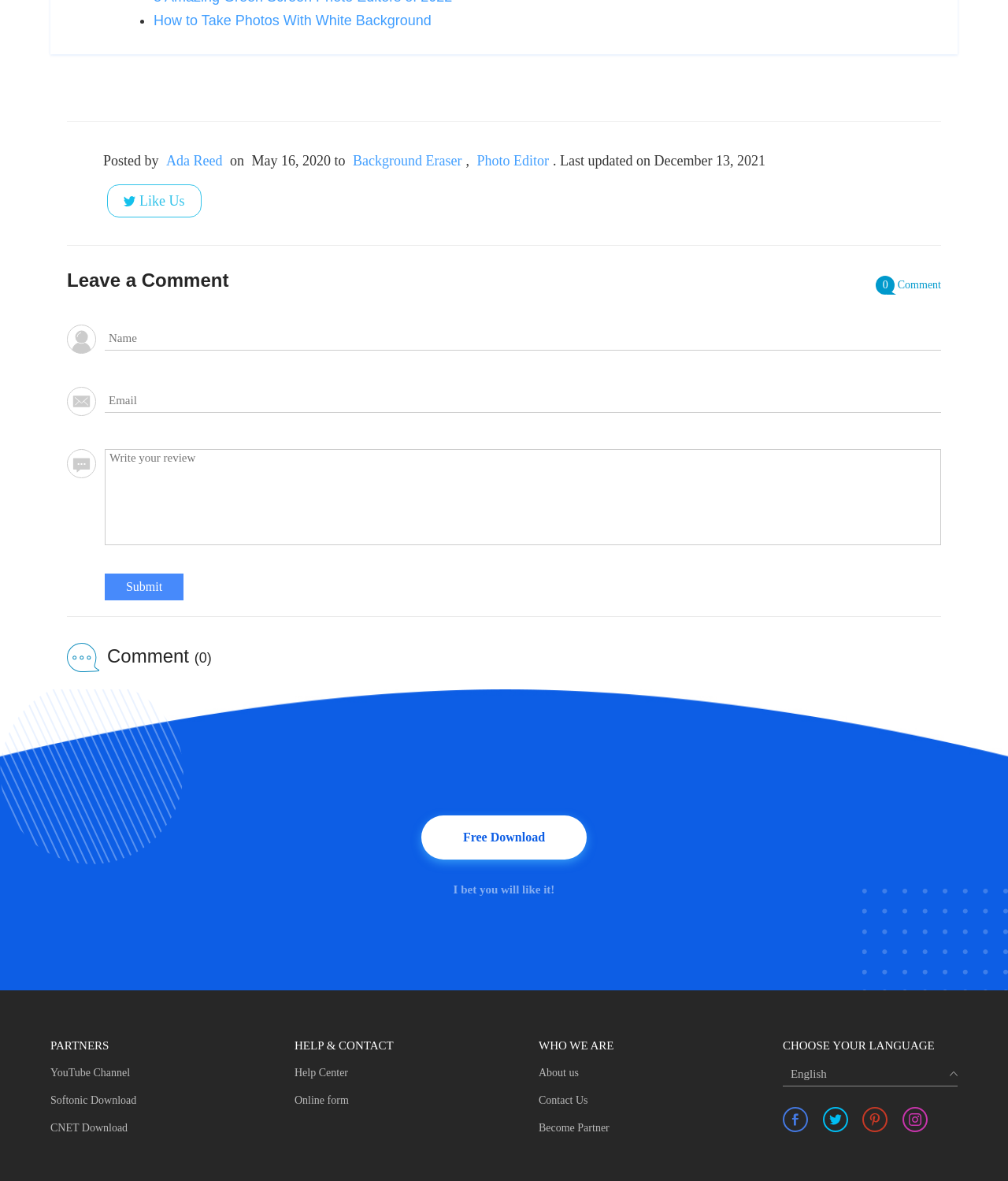Determine the coordinates of the bounding box that should be clicked to complete the instruction: "Leave a comment". The coordinates should be represented by four float numbers between 0 and 1: [left, top, right, bottom].

[0.066, 0.228, 0.934, 0.247]